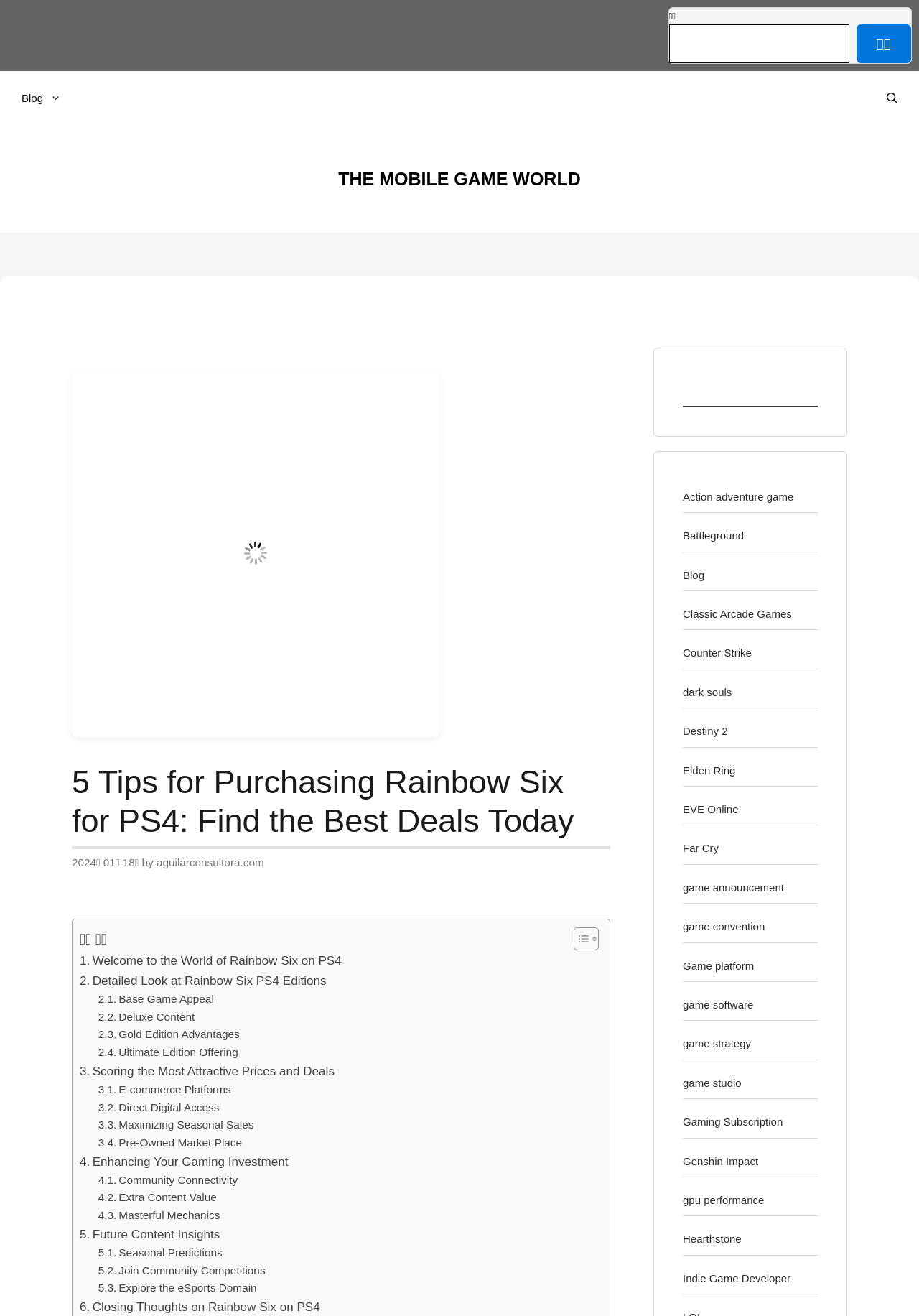Using the given description, provide the bounding box coordinates formatted as (top-left x, top-left y, bottom-right x, bottom-right y), with all values being floating point numbers between 0 and 1. Description: gpu performance

[0.743, 0.907, 0.832, 0.916]